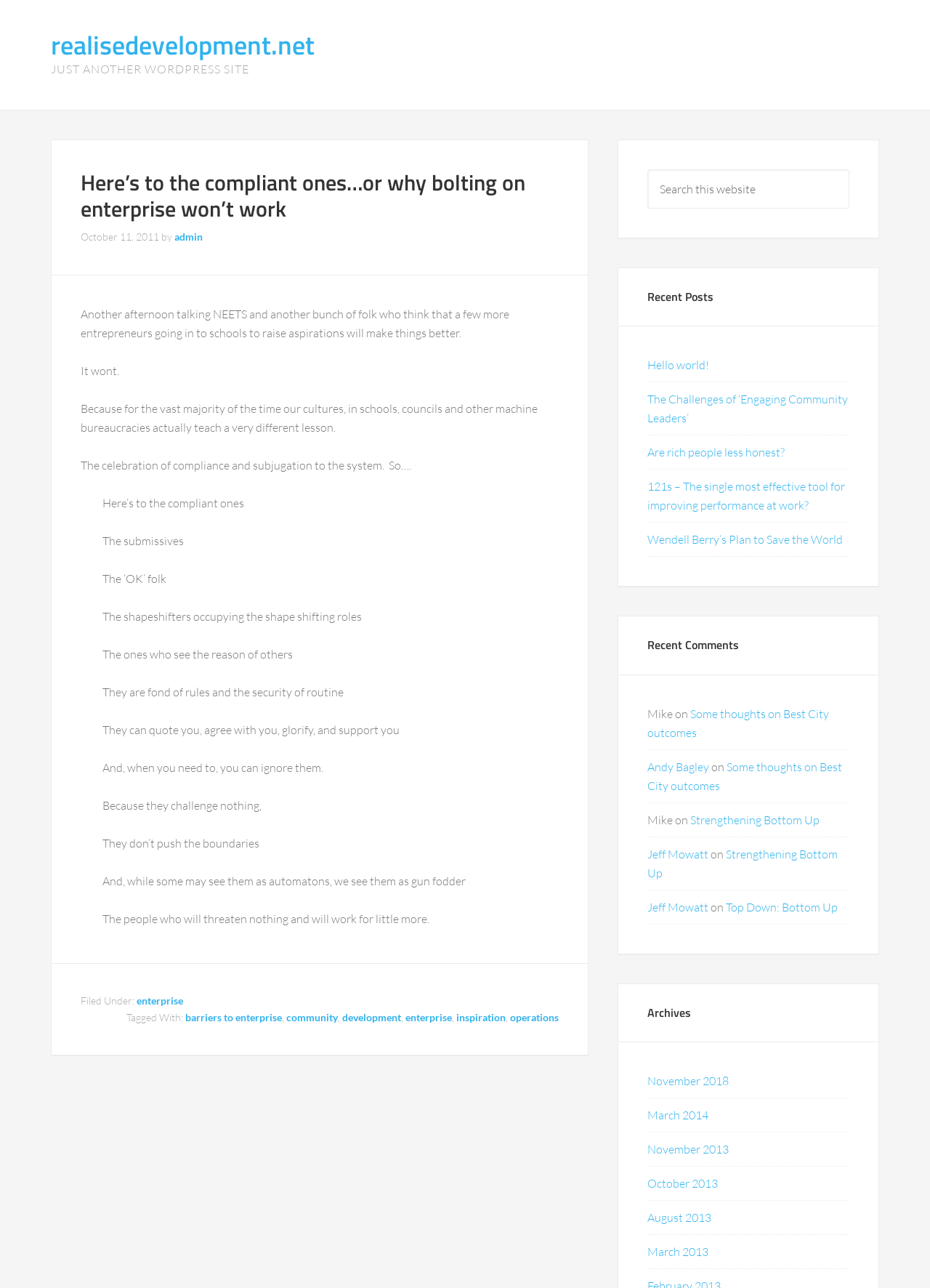What is the purpose of the search box?
Please respond to the question with a detailed and informative answer.

I found the purpose of the search box by looking at the search box element, which contains the text 'Search this website'. This suggests that the search box is intended for searching within the website.